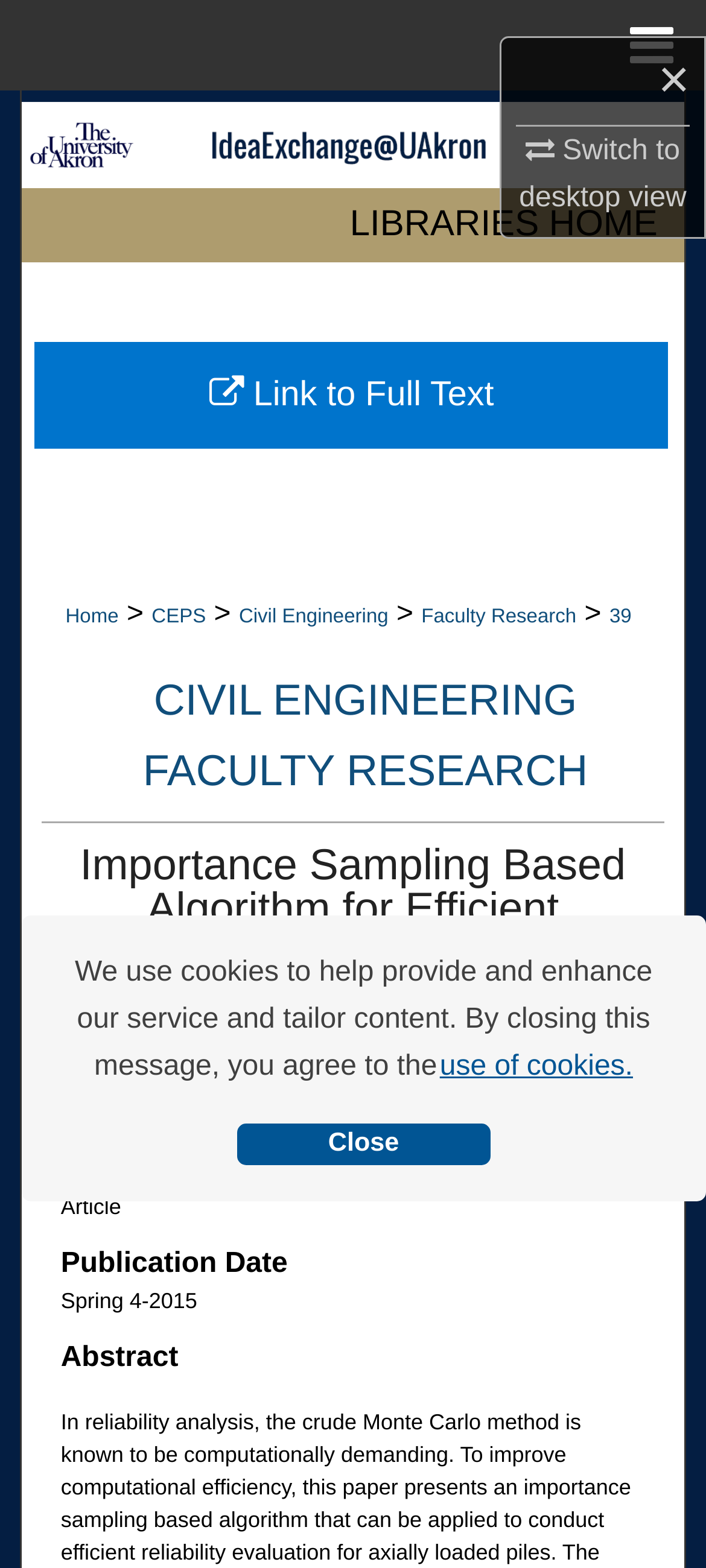Could you provide the bounding box coordinates for the portion of the screen to click to complete this instruction: "view full text"?

[0.049, 0.17, 0.947, 0.238]